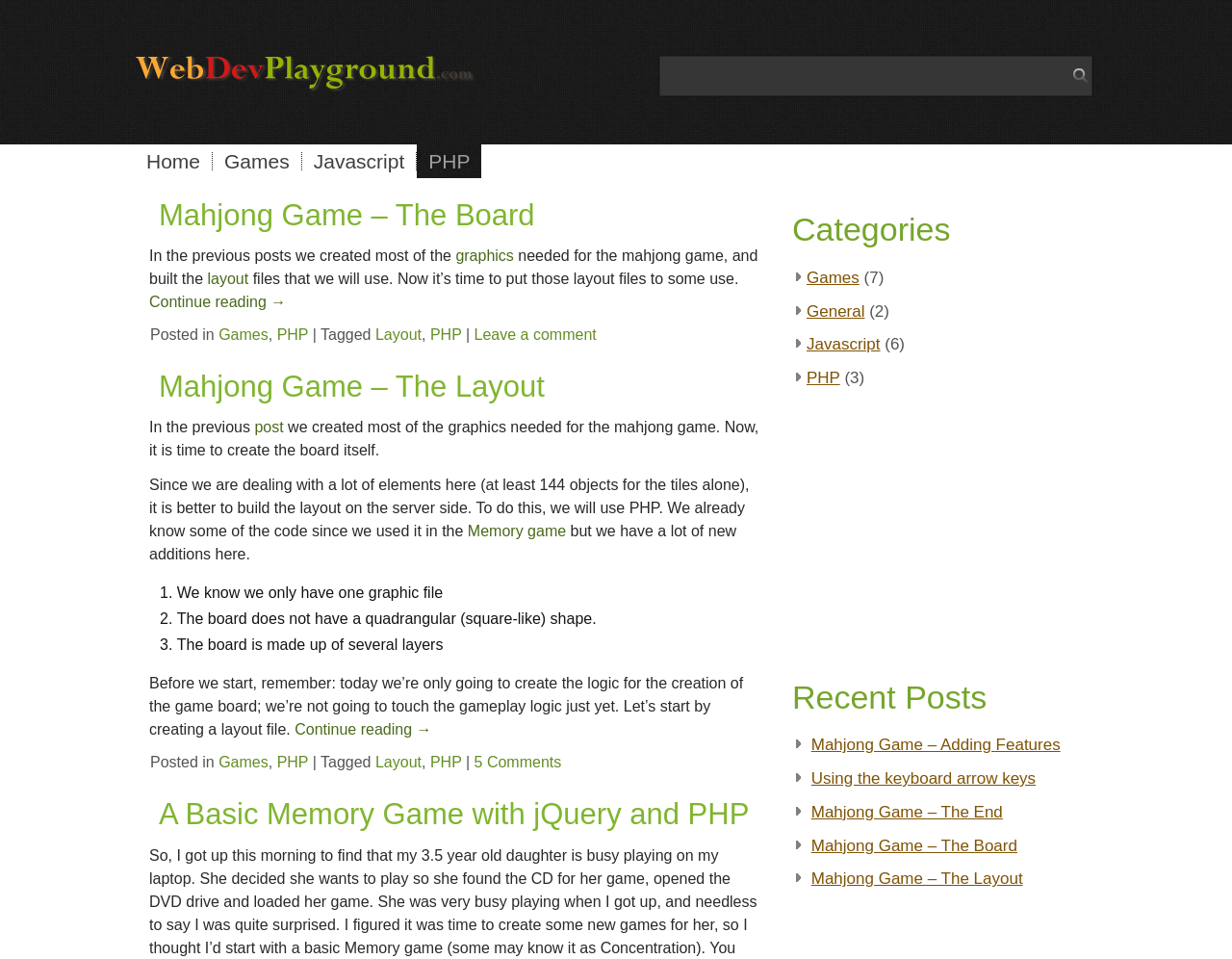Determine the bounding box coordinates for the UI element with the following description: "General". The coordinates should be four float numbers between 0 and 1, represented as [left, top, right, bottom].

[0.655, 0.315, 0.702, 0.334]